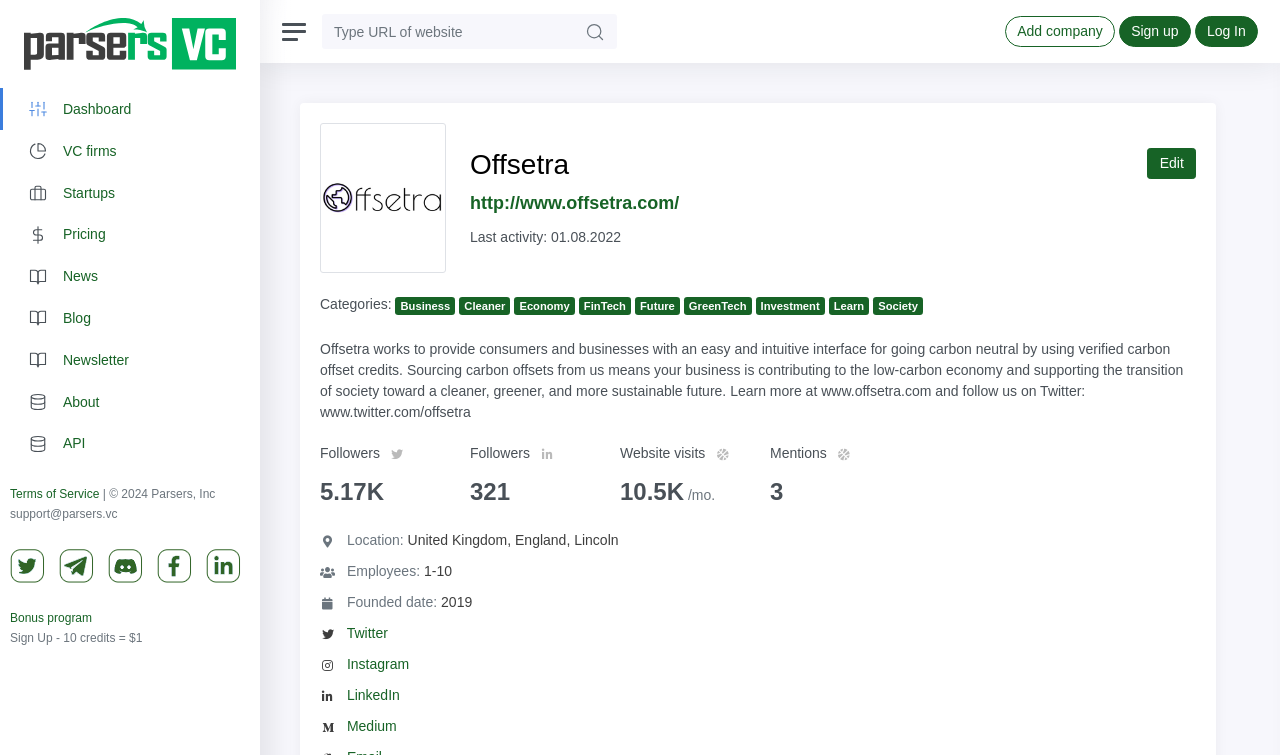Please identify the bounding box coordinates of the element I should click to complete this instruction: 'Search for a company'. The coordinates should be given as four float numbers between 0 and 1, like this: [left, top, right, bottom].

[0.252, 0.019, 0.448, 0.065]